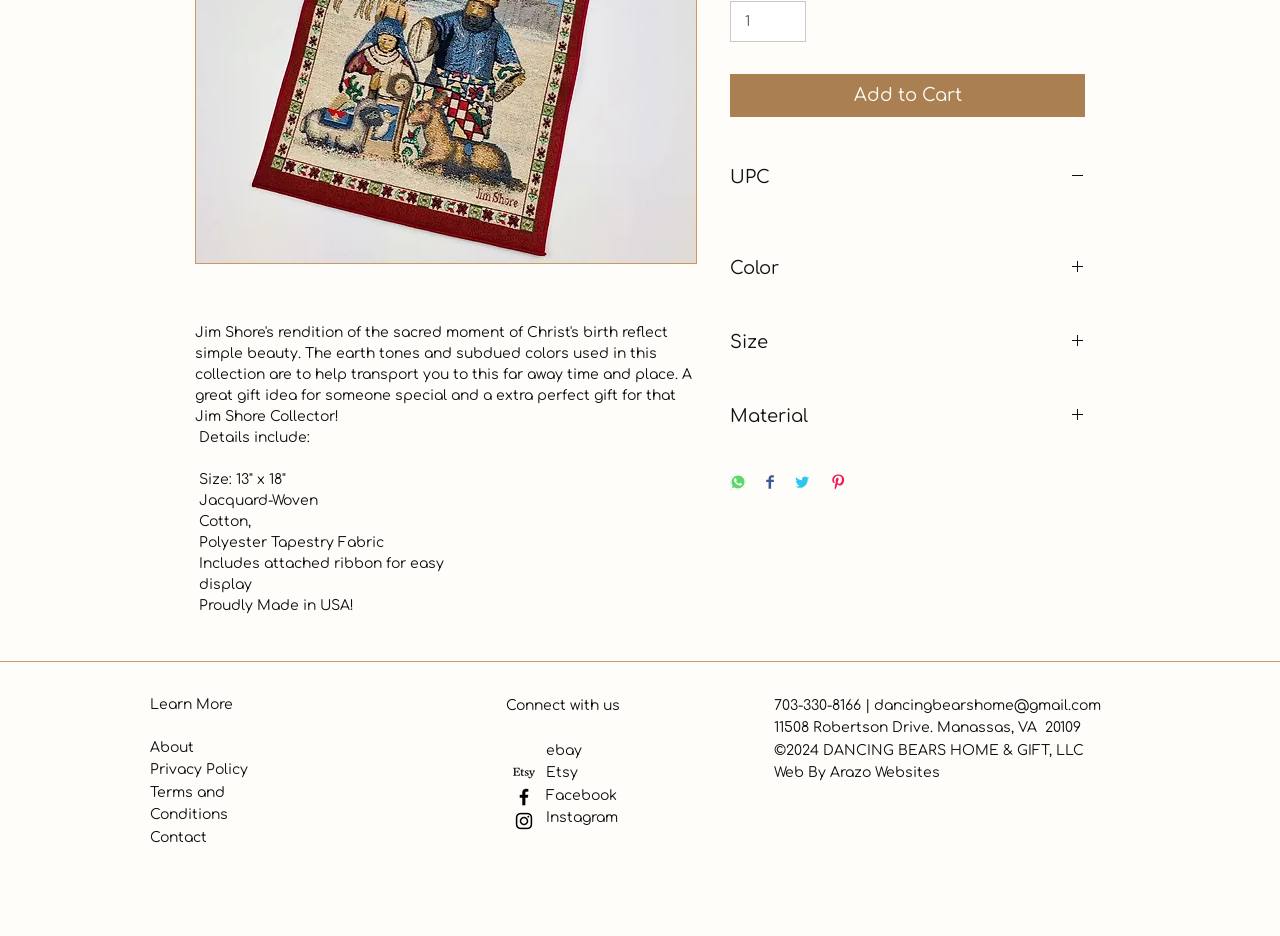Identify the bounding box coordinates of the HTML element based on this description: "Terms and Conditions".

[0.117, 0.838, 0.178, 0.878]